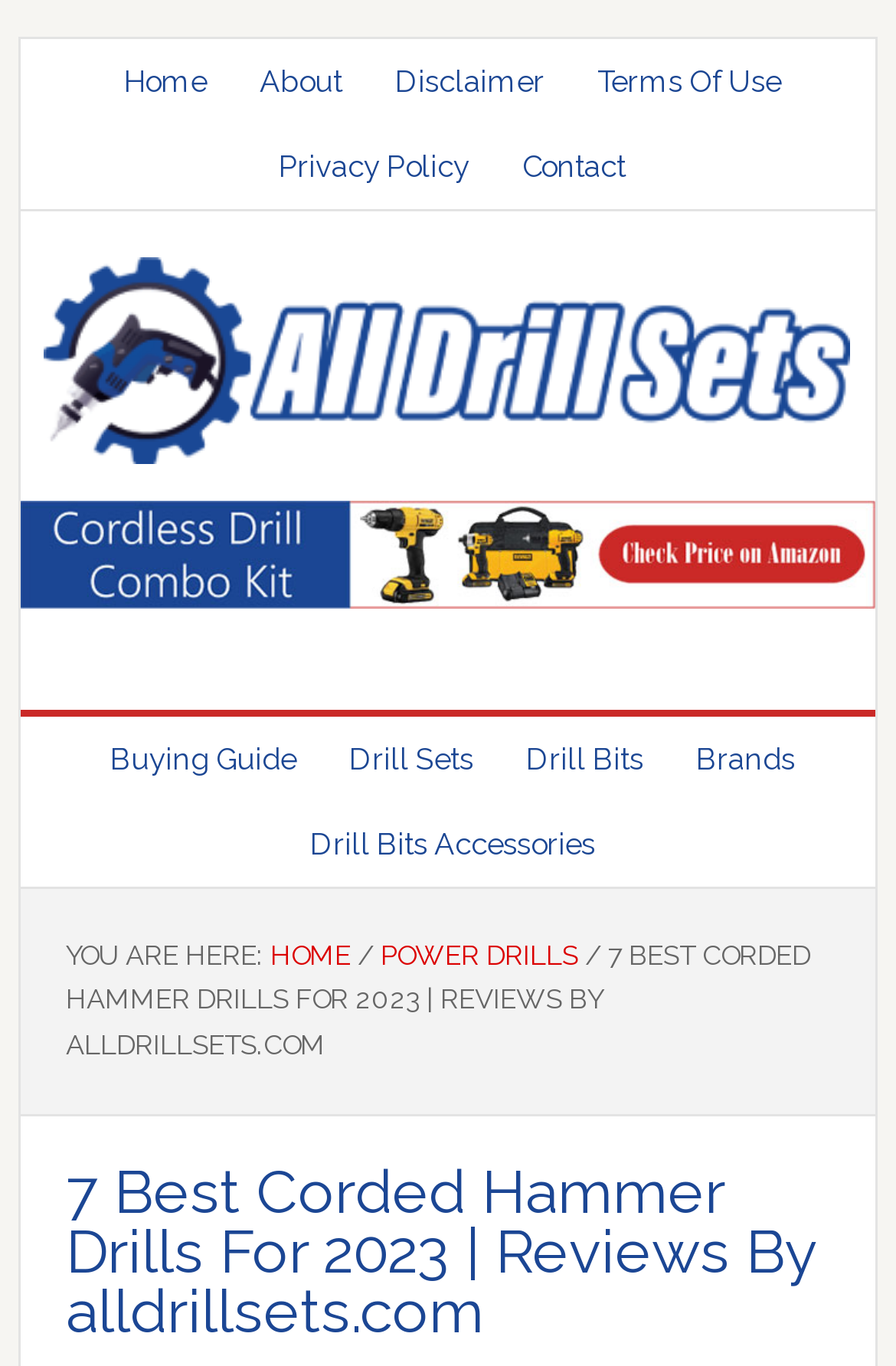Please determine the bounding box coordinates of the section I need to click to accomplish this instruction: "go to home page".

[0.108, 0.029, 0.261, 0.091]